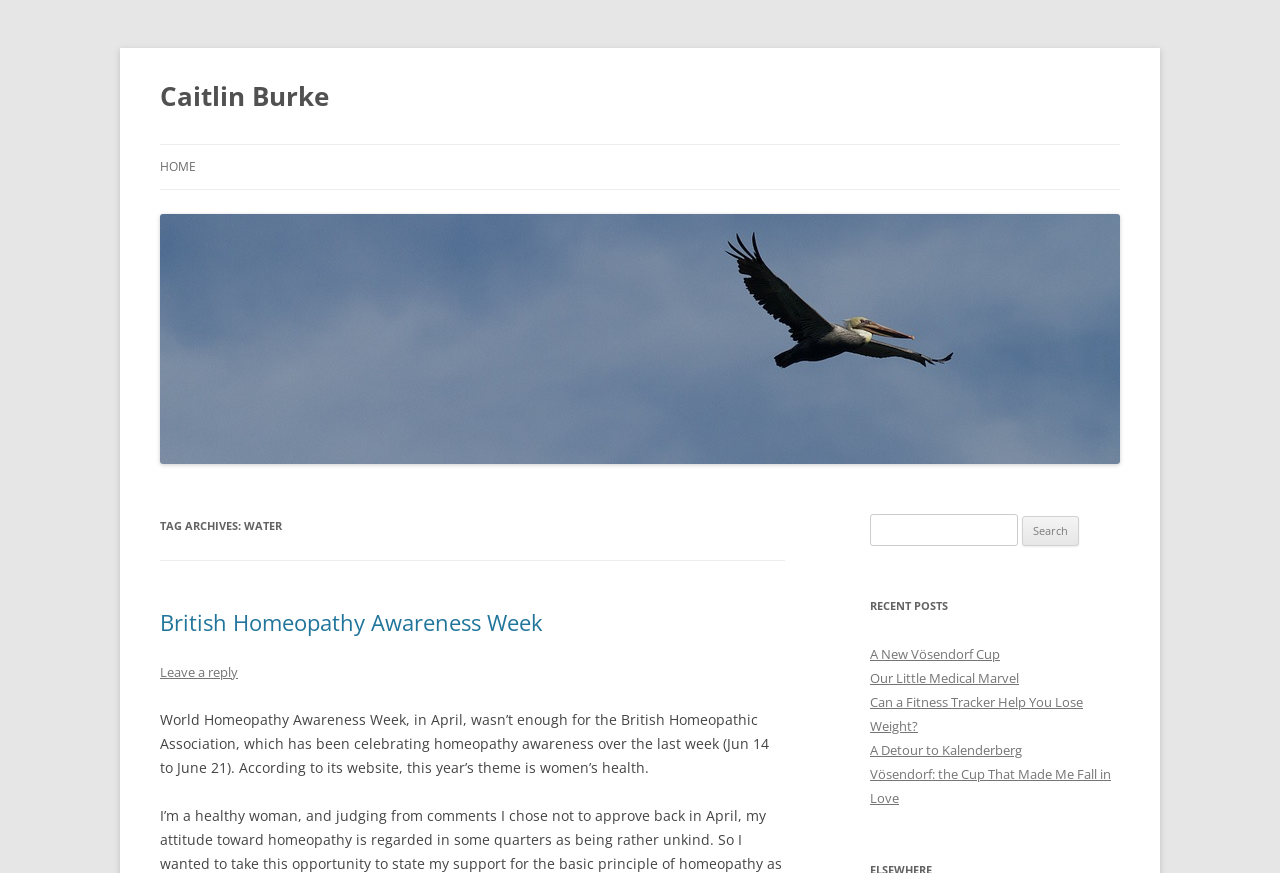Identify the bounding box coordinates of the region that needs to be clicked to carry out this instruction: "click on the 'HOME' link". Provide these coordinates as four float numbers ranging from 0 to 1, i.e., [left, top, right, bottom].

[0.125, 0.166, 0.153, 0.217]